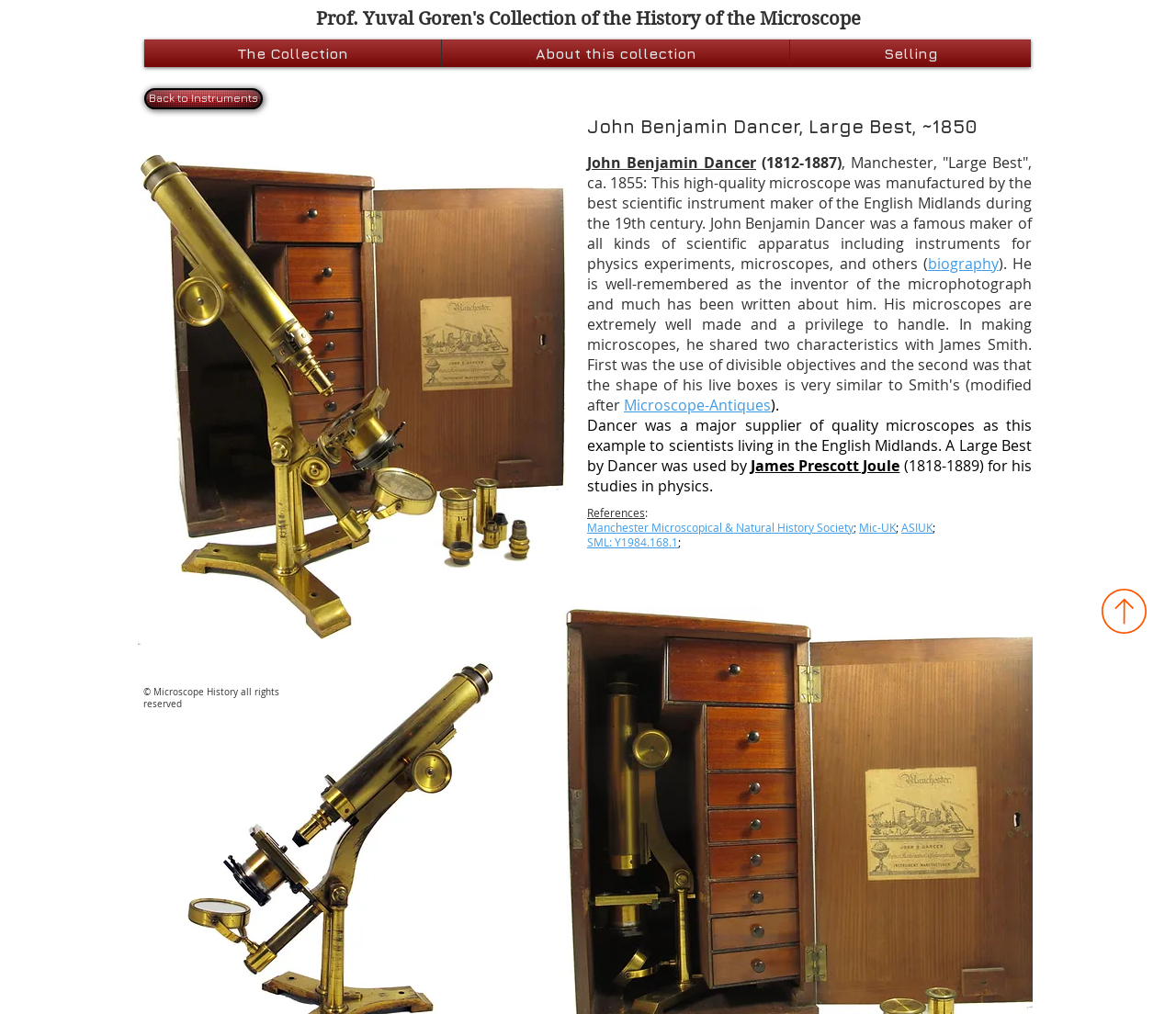Can you extract the primary headline text from the webpage?

Prof. Yuval Goren's Collection of the History of the Microscope